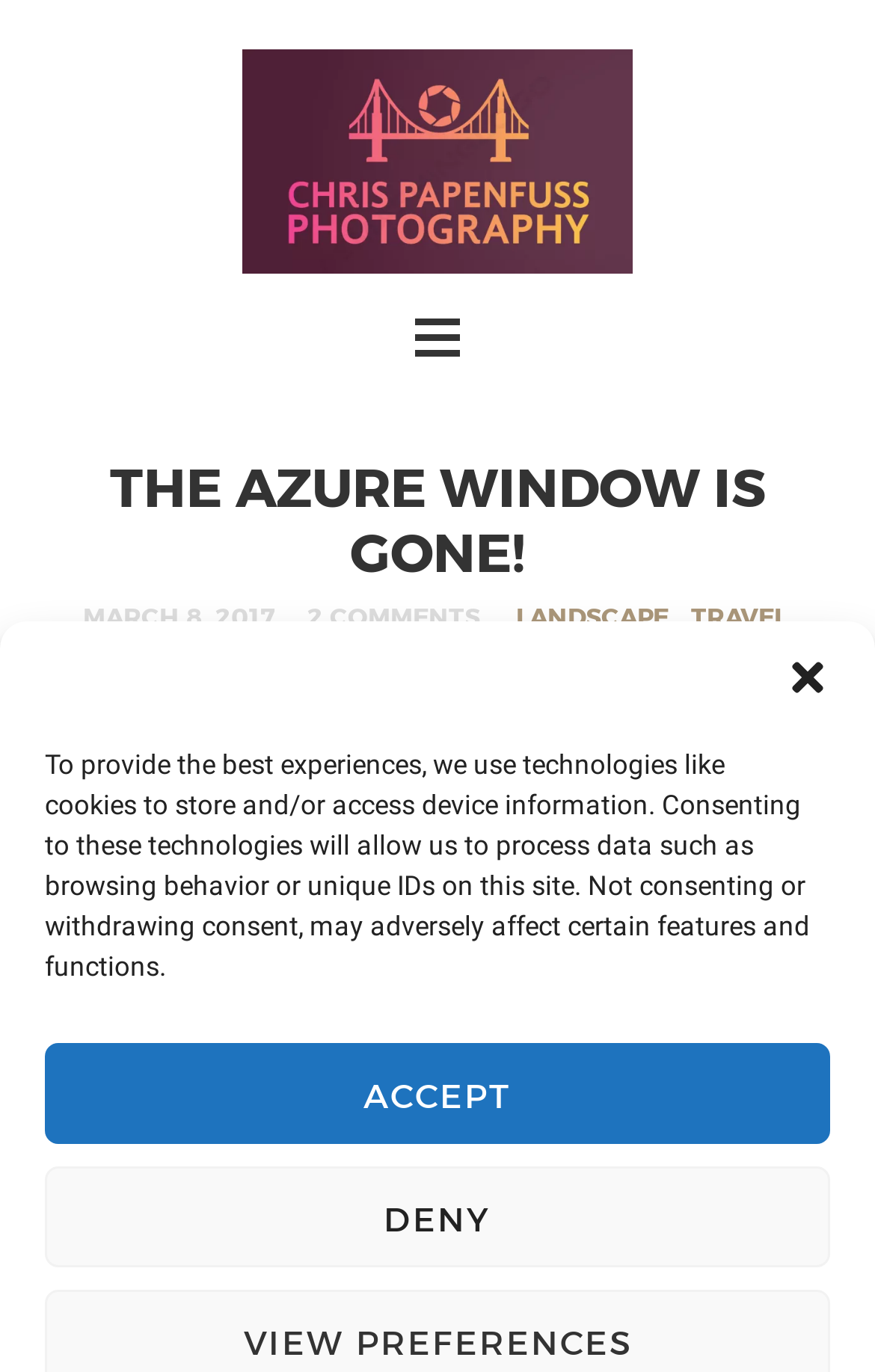Can you look at the image and give a comprehensive answer to the question:
What is the date of the post?

The date of the post can be found in the time element which contains the static text 'MARCH 8, 2017'.